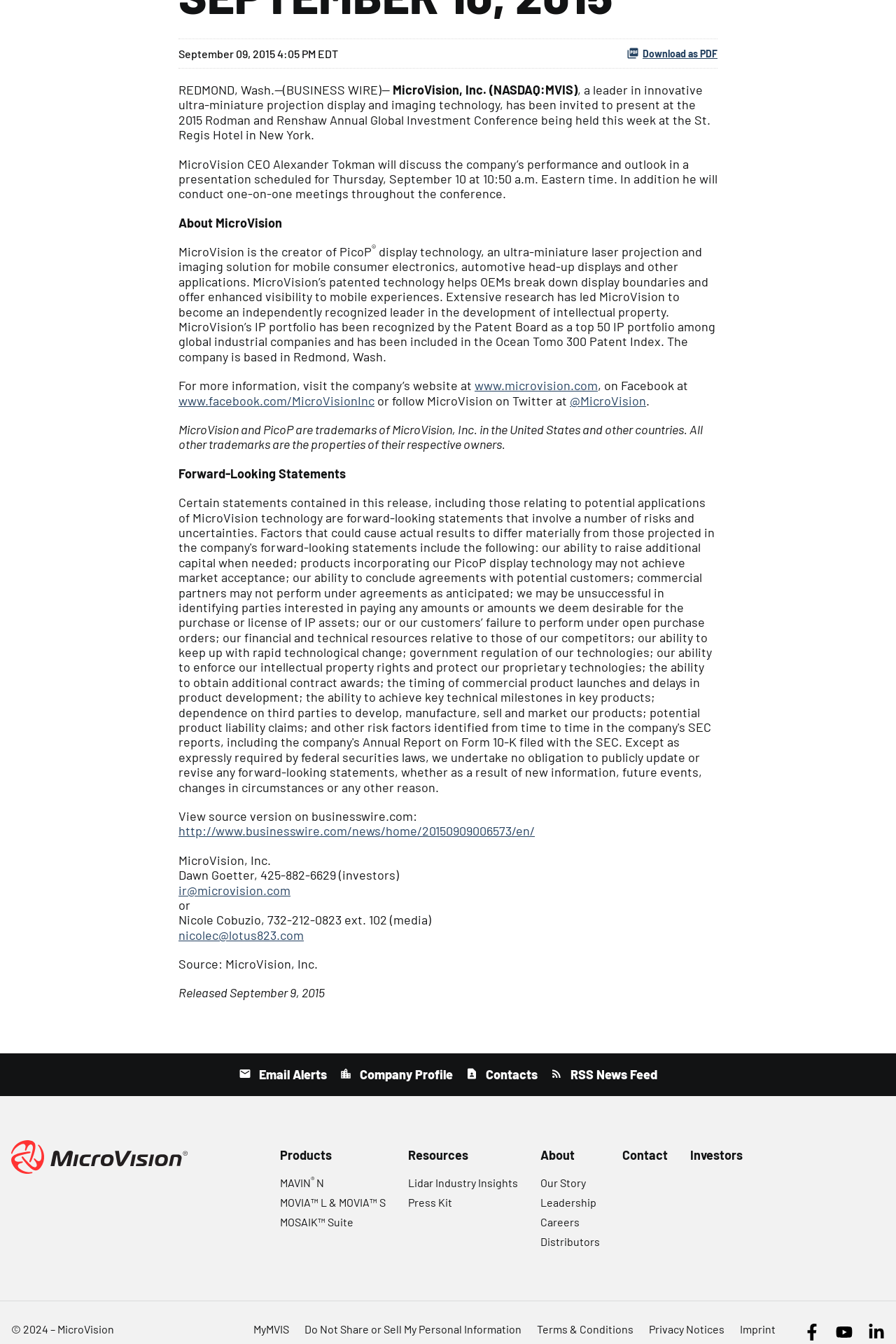Answer the following in one word or a short phrase: 
What is the date of the press release?

September 09, 2015